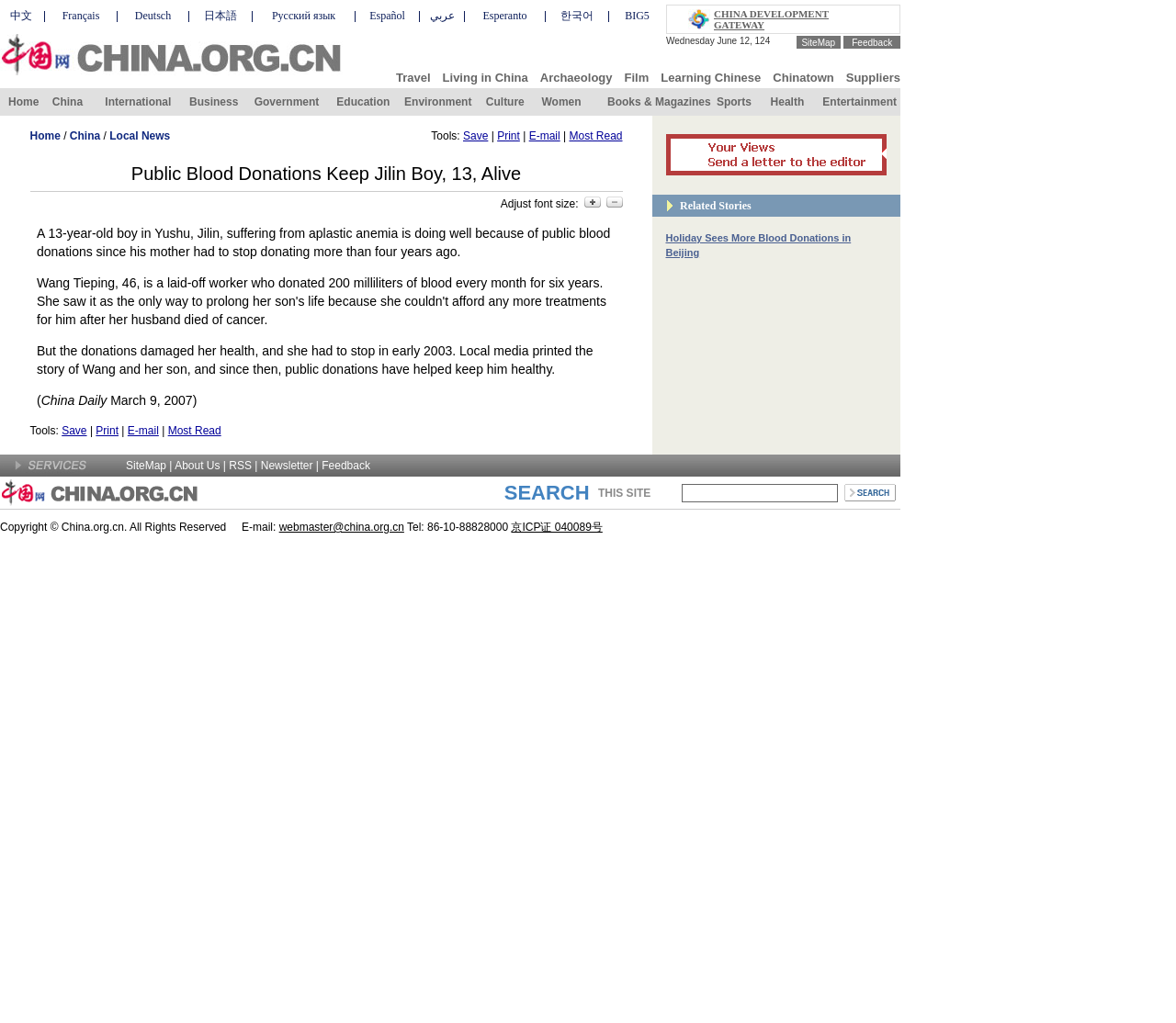Given the webpage screenshot, identify the bounding box of the UI element that matches this description: "Learning Chinese".

[0.562, 0.069, 0.647, 0.082]